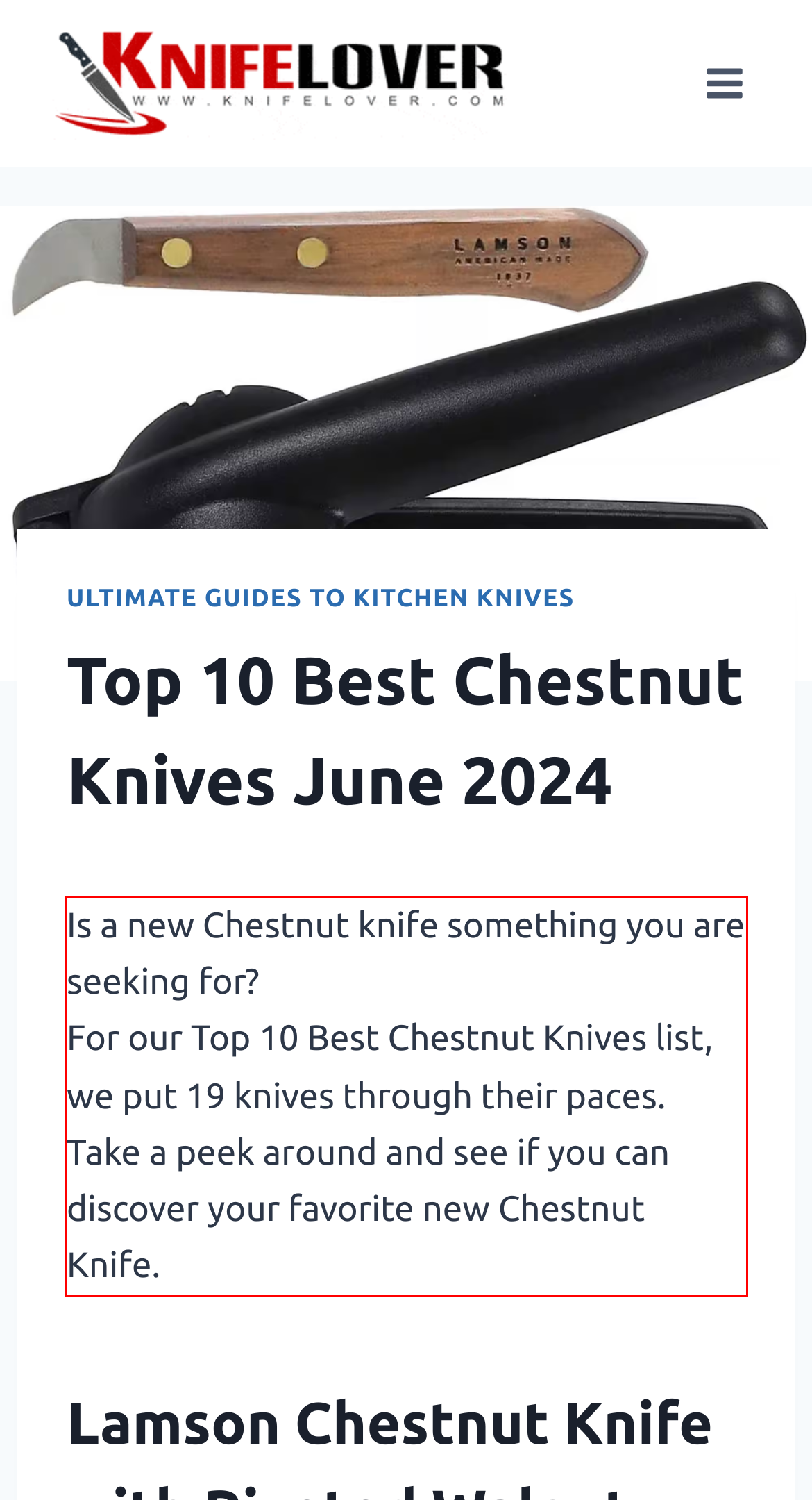Using the provided webpage screenshot, recognize the text content in the area marked by the red bounding box.

Is a new Chestnut knife something you are seeking for? For our Top 10 Best Chestnut Knives list, we put 19 knives through their paces. Take a peek around and see if you can discover your favorite new Chestnut Knife.